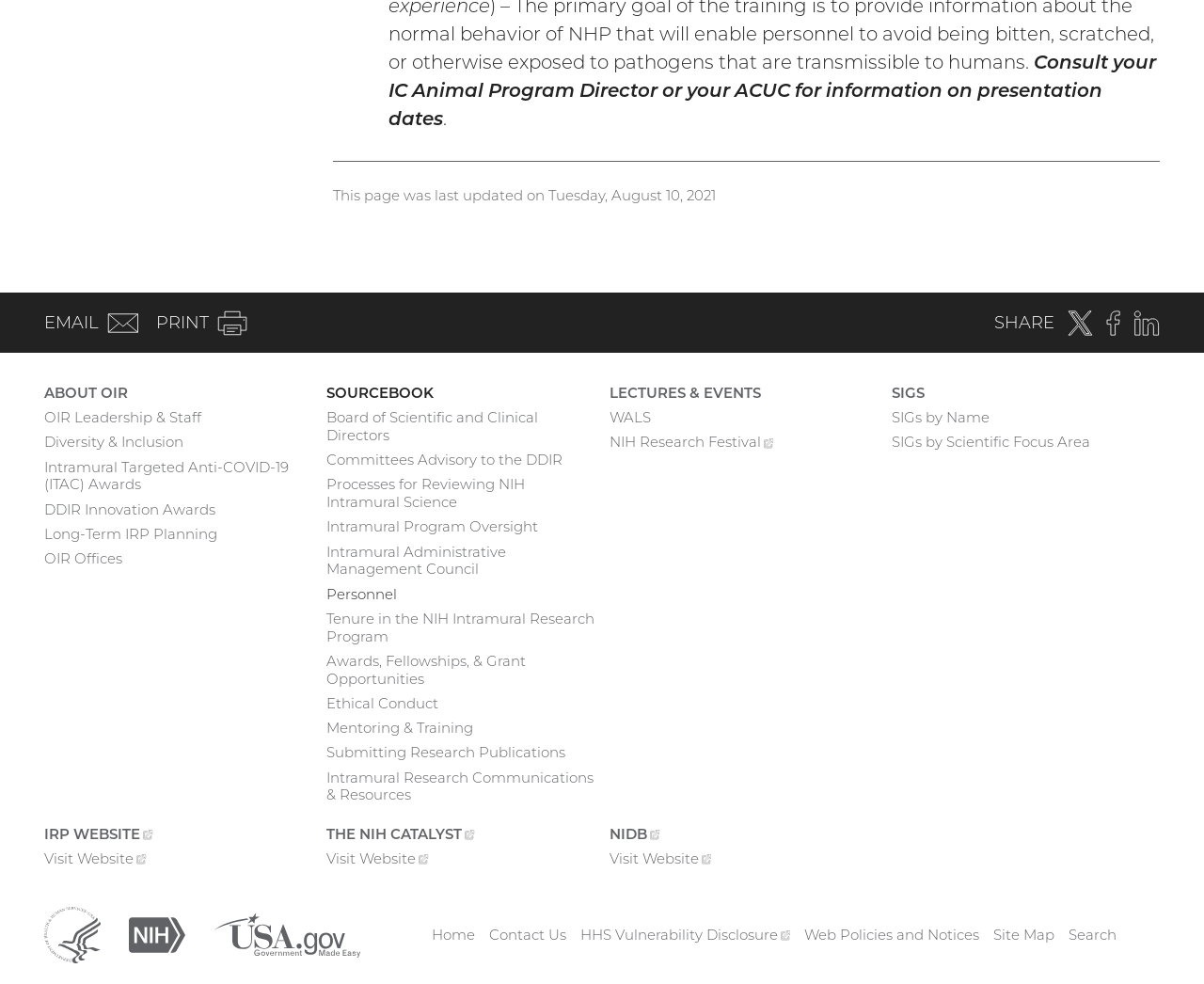Based on the provided description, "Awards, Fellowships, & Grant Opportunities", find the bounding box of the corresponding UI element in the screenshot.

[0.271, 0.66, 0.494, 0.703]